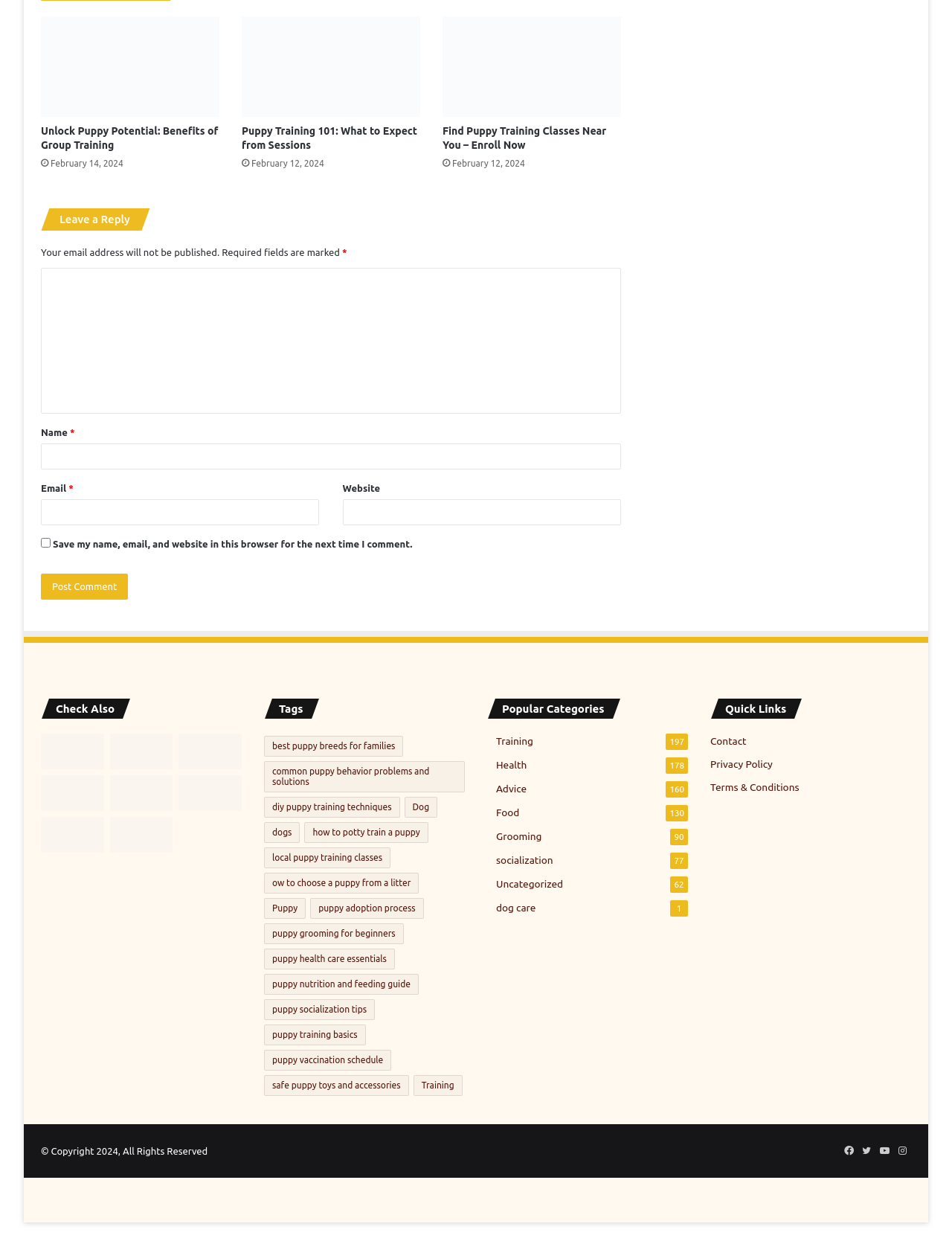How many required fields are there in the comment section?
Please ensure your answer to the question is detailed and covers all necessary aspects.

There are three required fields in the comment section, which are 'Comment', 'Name', and 'Email', indicated by the '*' symbol next to each field.